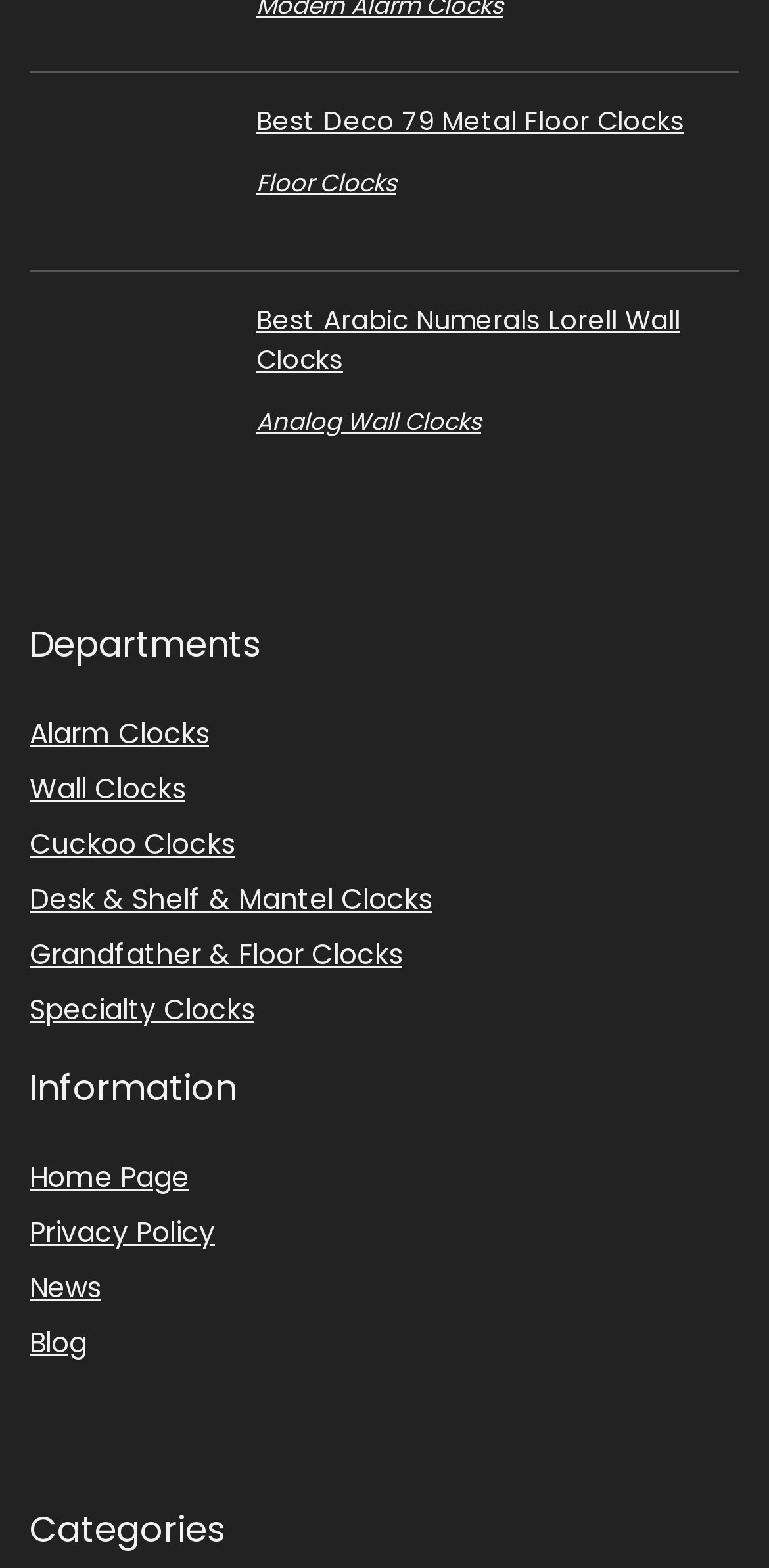Show me the bounding box coordinates of the clickable region to achieve the task as per the instruction: "Visit the Blog".

[0.038, 0.843, 0.113, 0.869]